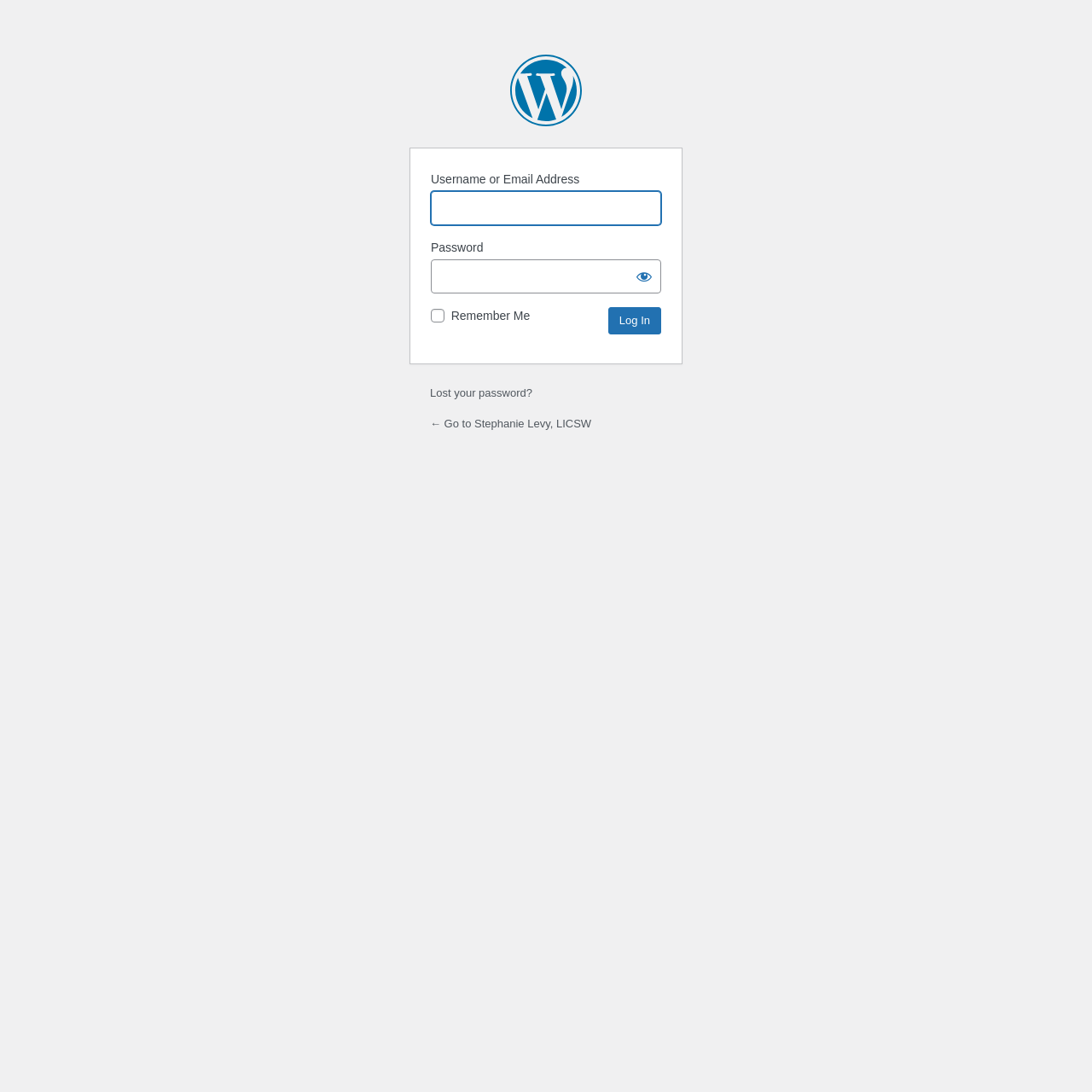Provide the bounding box coordinates of the HTML element described by the text: "name="pwd"".

[0.395, 0.238, 0.605, 0.269]